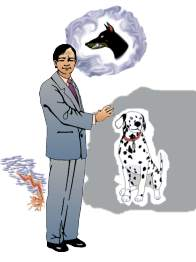Paint a vivid picture with your words by describing the image in detail.

The image depicts a man in a suit standing confidently with one arm extended, suggesting an explanatory gesture. Above his head, there are two thought bubbles representing contrasting concepts. On the left, a shadowy image of a dog appears, conveying a mental image associated with an emotional response, possibly hinting at fear or anxiety. On the right, there’s a vibrant depiction of a Dalmatian dog, symbolizing a positive, joyful emotion or a more literal perception of the concept of 'dog.' This visual metaphor illustrates the distinction between a mental image—potentially a painful representation from the past—and a real, tangible experience, emphasizing the differences between thoughts and reality, especially in the context of the mind's workings and emotional responses. The left side also features abstract lines, possibly signifying negative thoughts or stress, while the overall scenario encourages reflection on how mental images can affect one's emotional state.